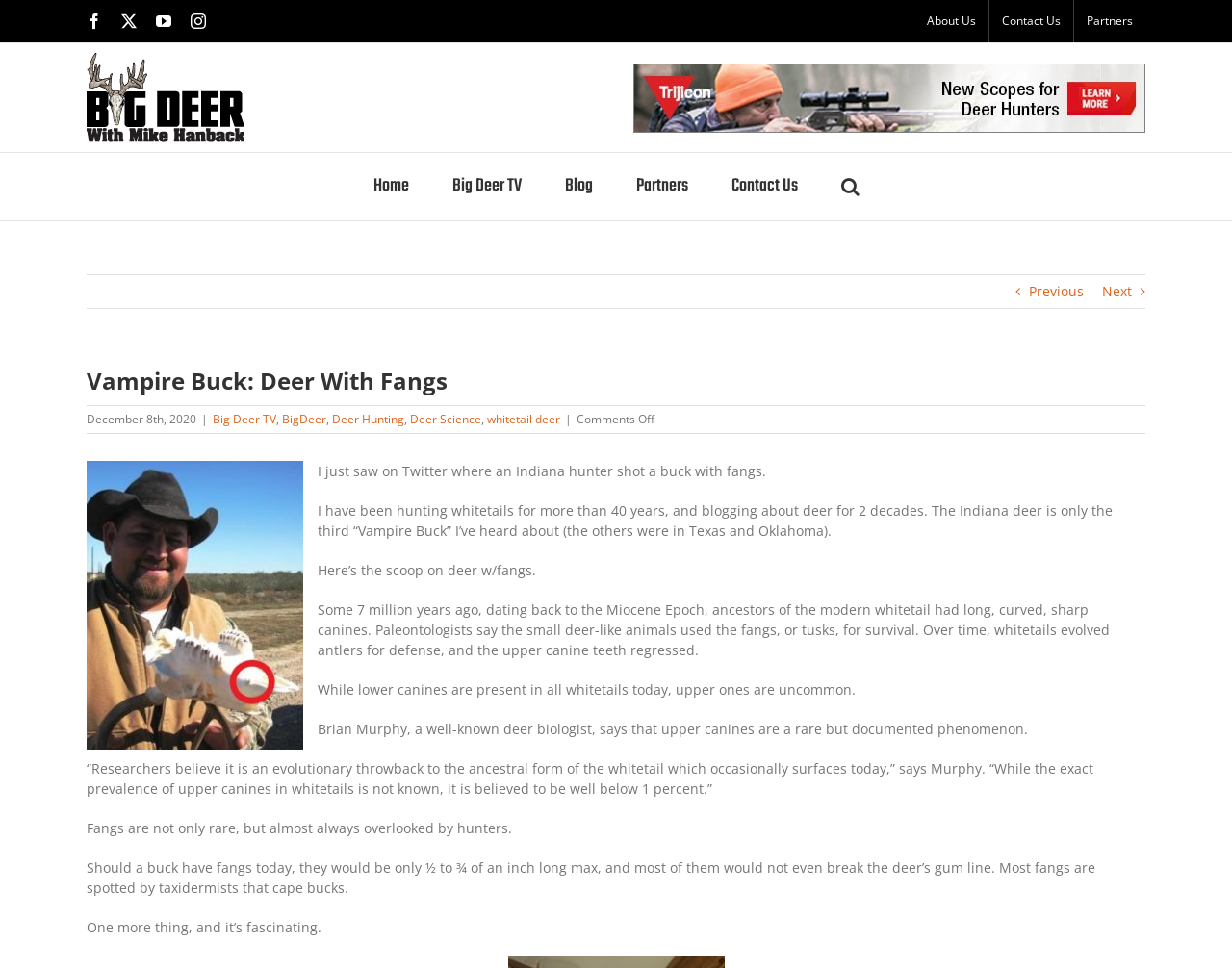Pinpoint the bounding box coordinates of the clickable area necessary to execute the following instruction: "Search for something". The coordinates should be given as four float numbers between 0 and 1, namely [left, top, right, bottom].

[0.682, 0.158, 0.697, 0.228]